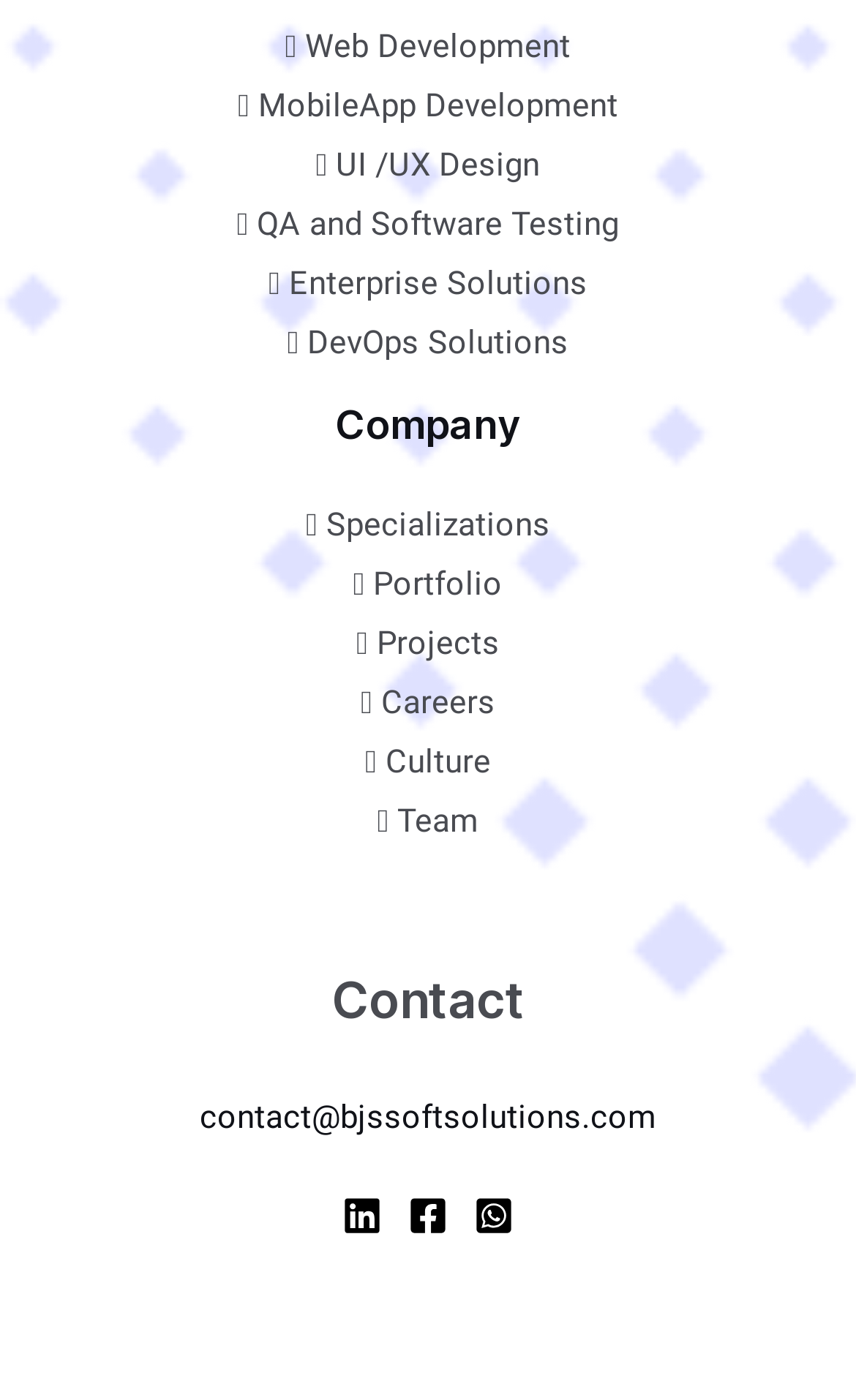How many social media links are present?
Please provide a comprehensive and detailed answer to the question.

There are three social media links present which are 'linkedin', 'Facebook', and 'Whatsapp'. These links can be found at the bottom of the webpage with the bounding box coordinates [0.4, 0.854, 0.446, 0.882], [0.477, 0.854, 0.523, 0.882], and [0.554, 0.854, 0.6, 0.882] respectively.